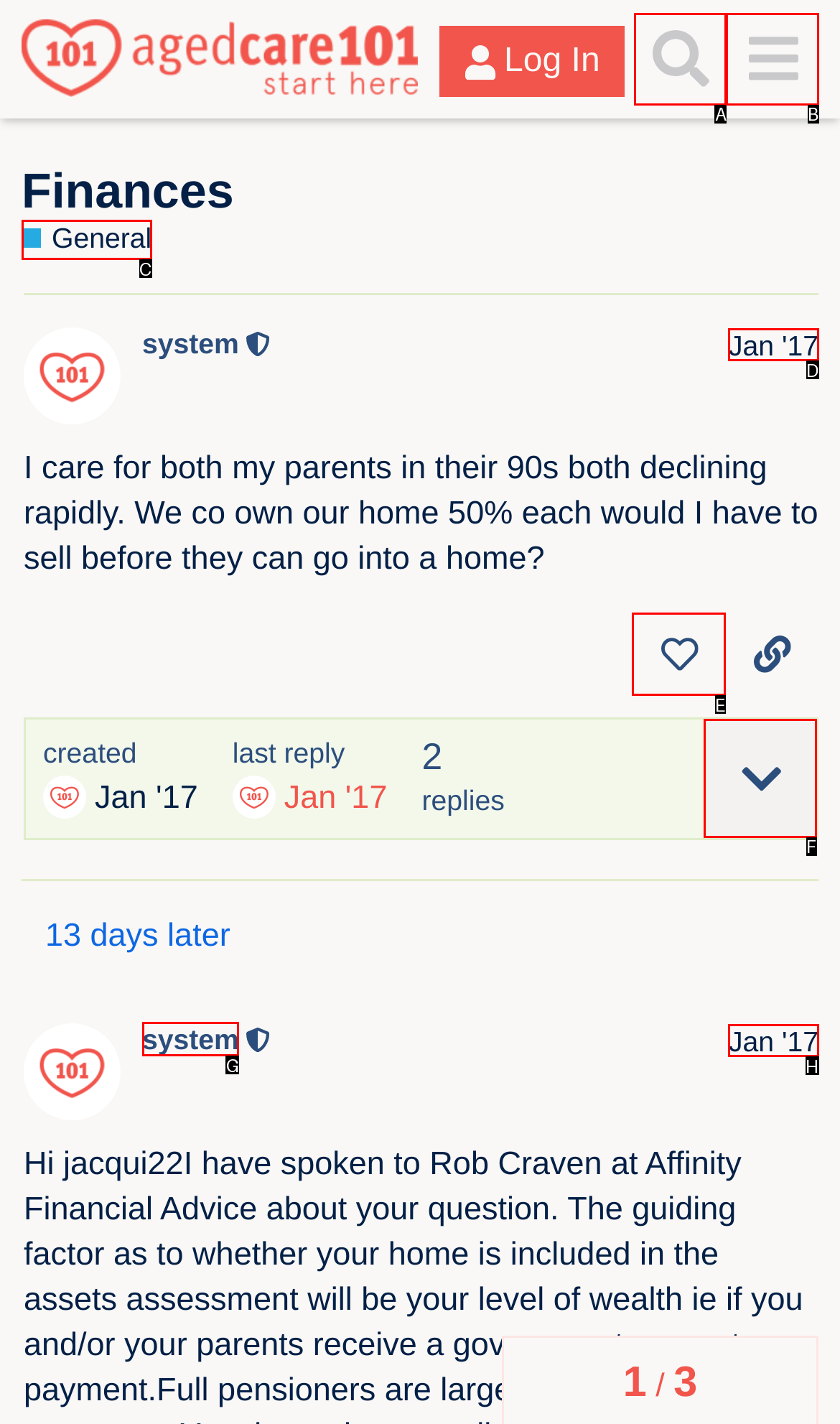What letter corresponds to the UI element to complete this task: View the post details
Answer directly with the letter.

F